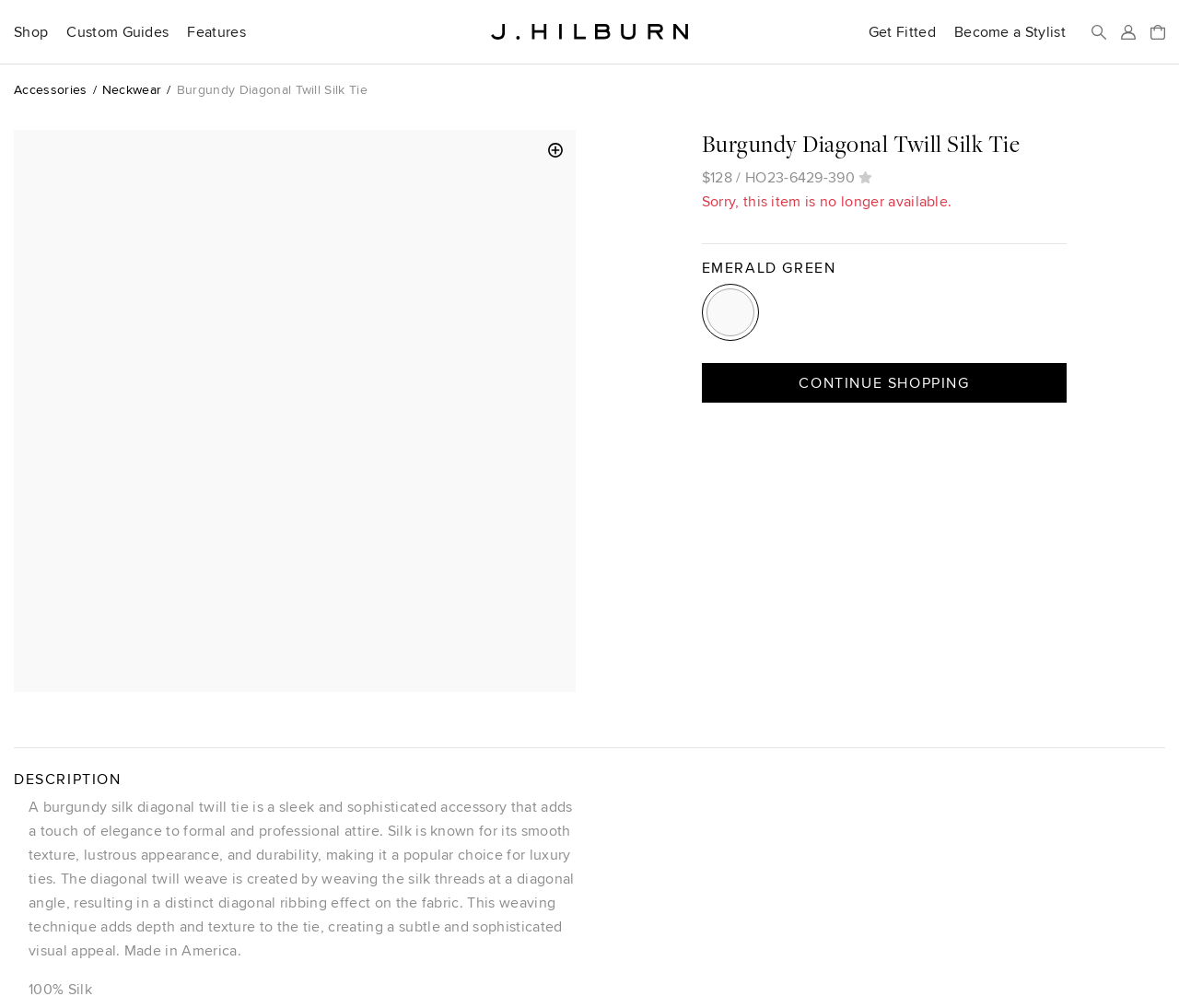What is the price of the tie?
Respond to the question with a single word or phrase according to the image.

$128